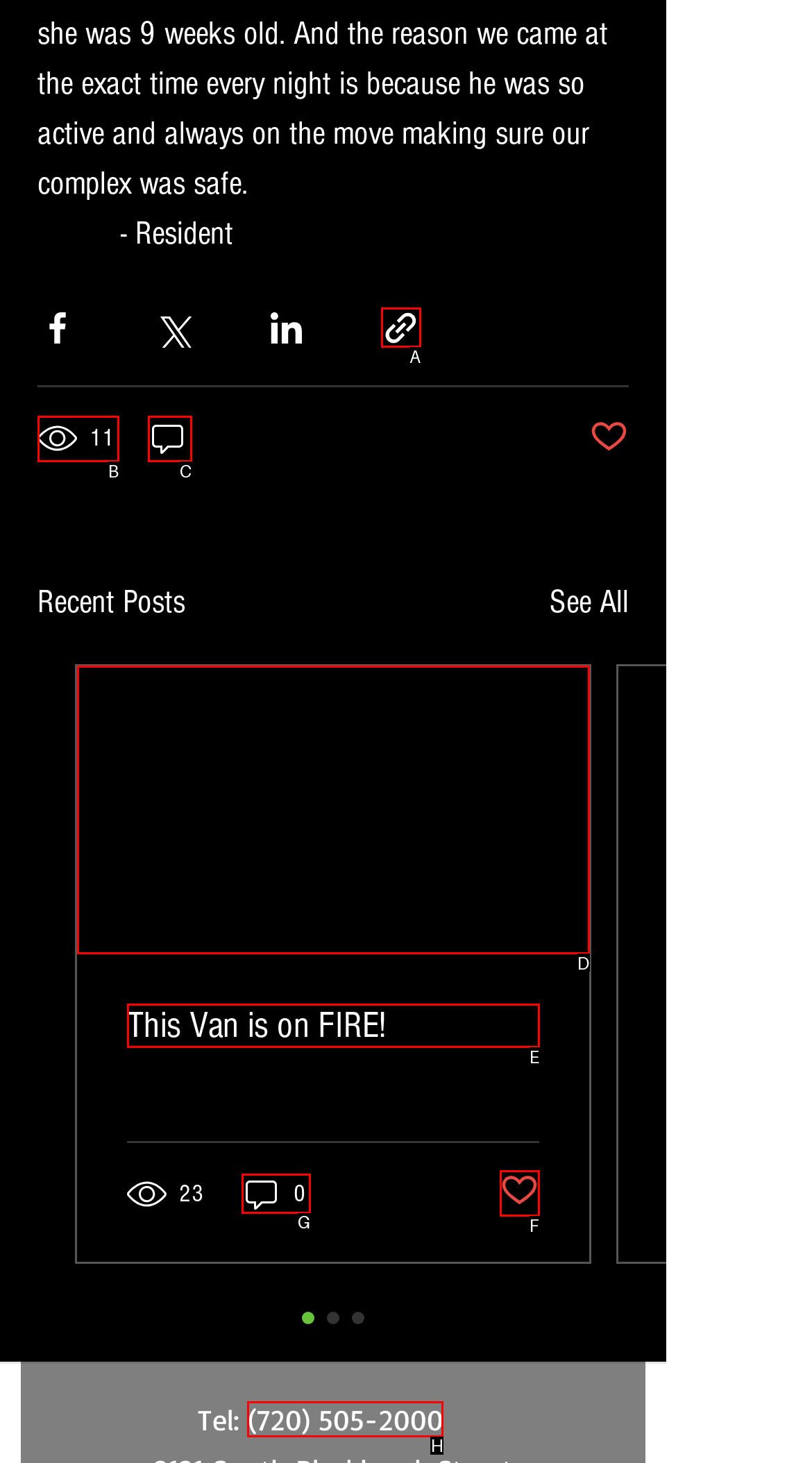Select the proper UI element to click in order to perform the following task: Call the phone number. Indicate your choice with the letter of the appropriate option.

H